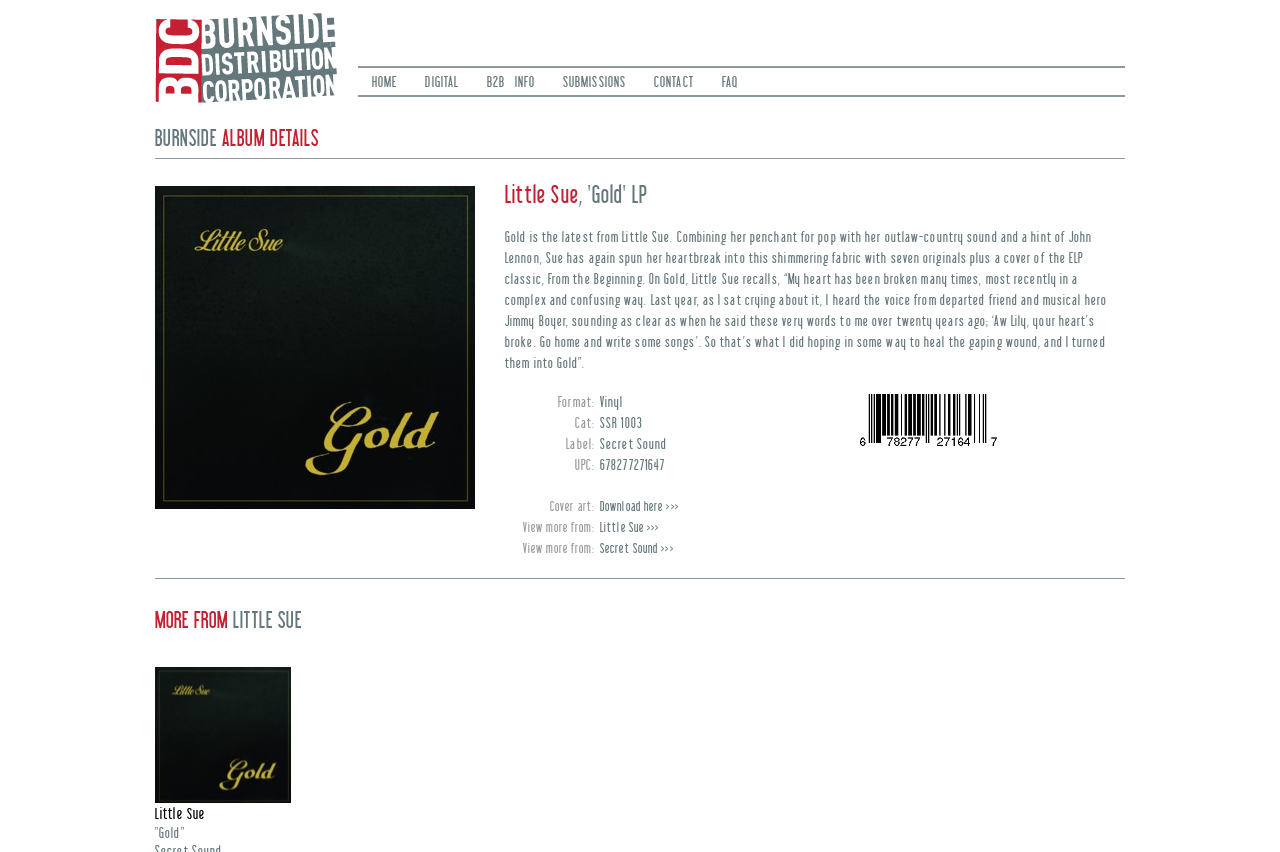Given the description "alt="BDC: Burnside Distribution Corporation"", provide the bounding box coordinates of the corresponding UI element.

[0.121, 0.107, 0.266, 0.124]